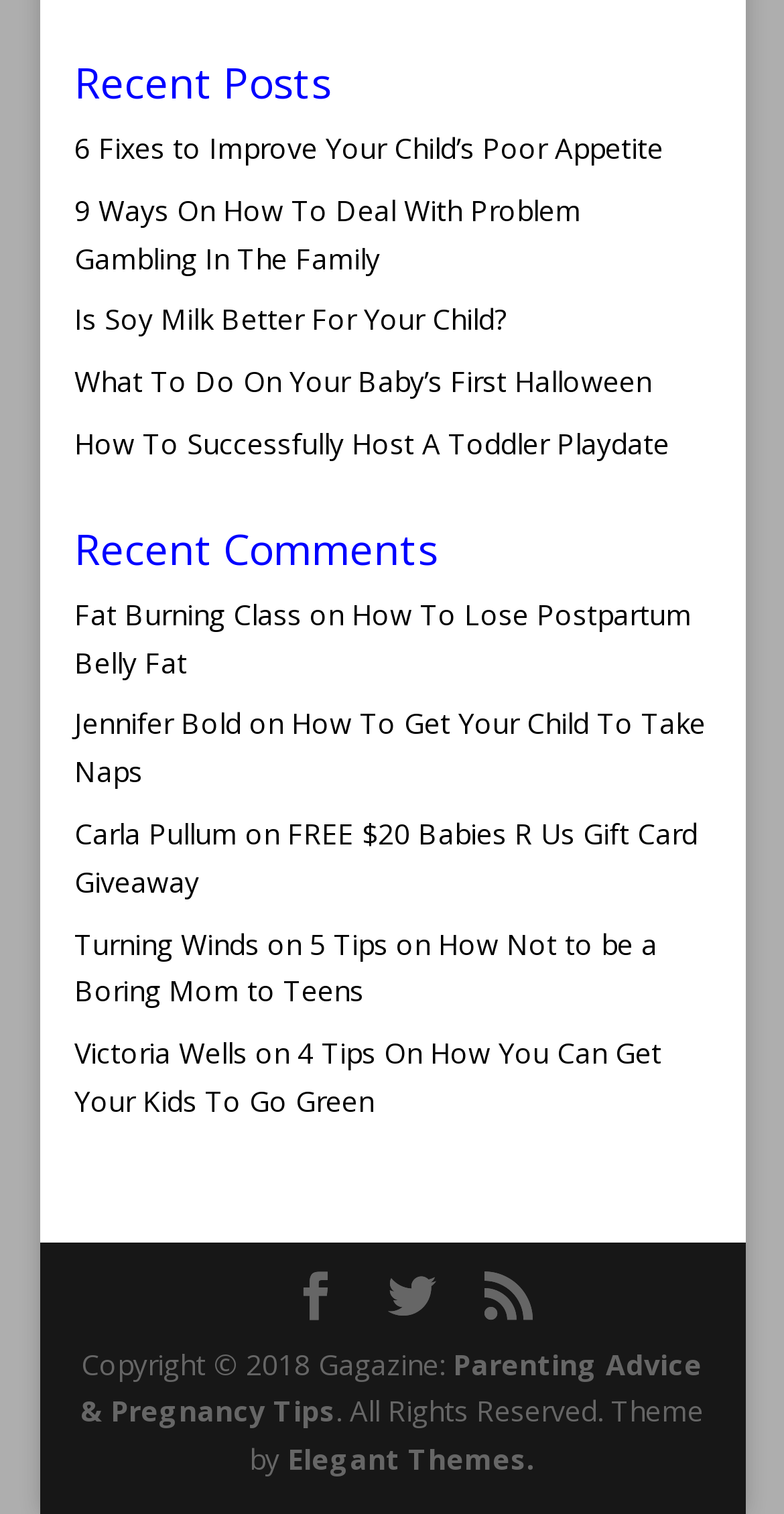From the screenshot, find the bounding box of the UI element matching this description: "Twitter". Supply the bounding box coordinates in the form [left, top, right, bottom], each a float between 0 and 1.

[0.495, 0.84, 0.556, 0.873]